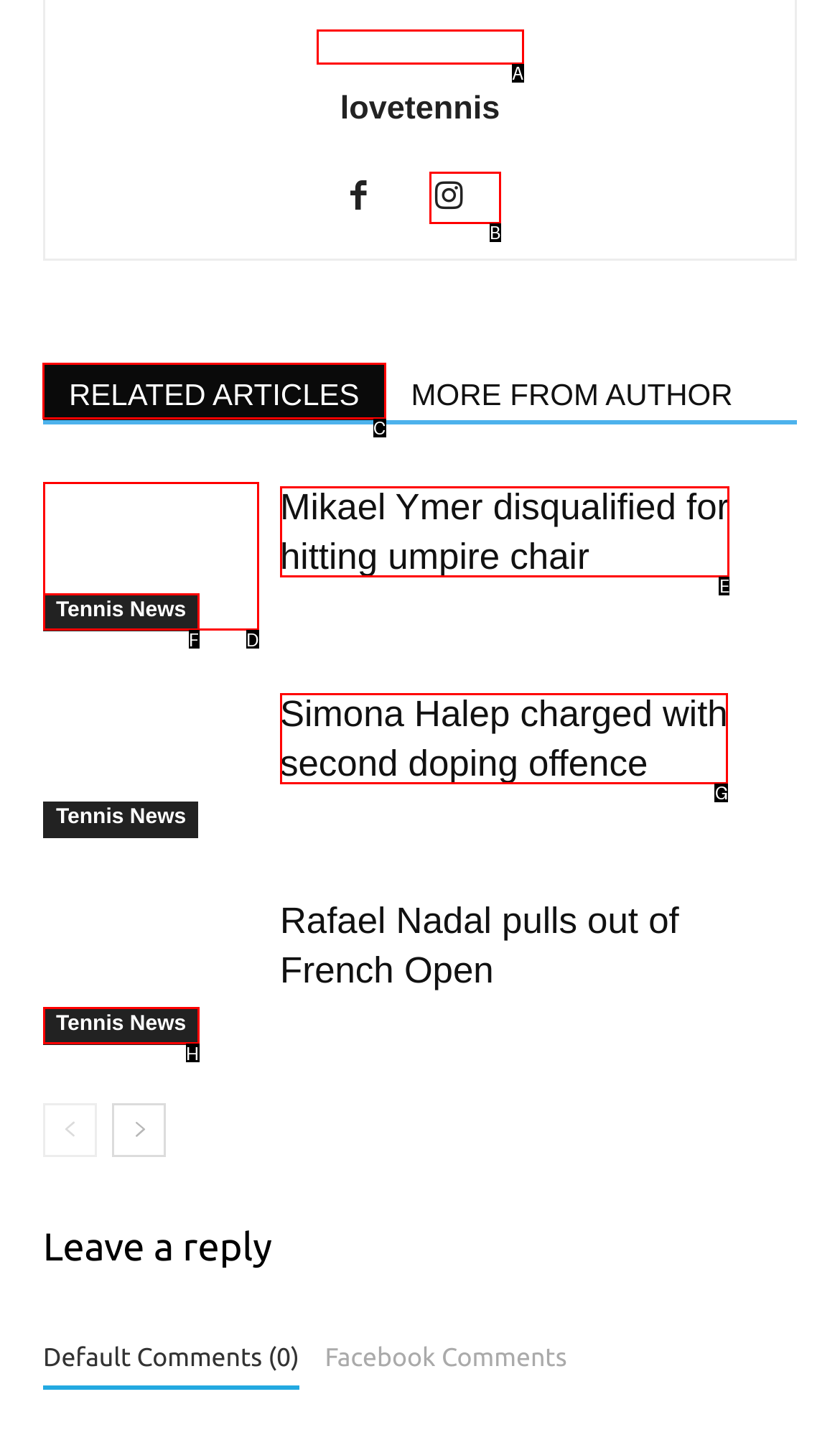Which UI element should be clicked to perform the following task: read related articles? Answer with the corresponding letter from the choices.

C